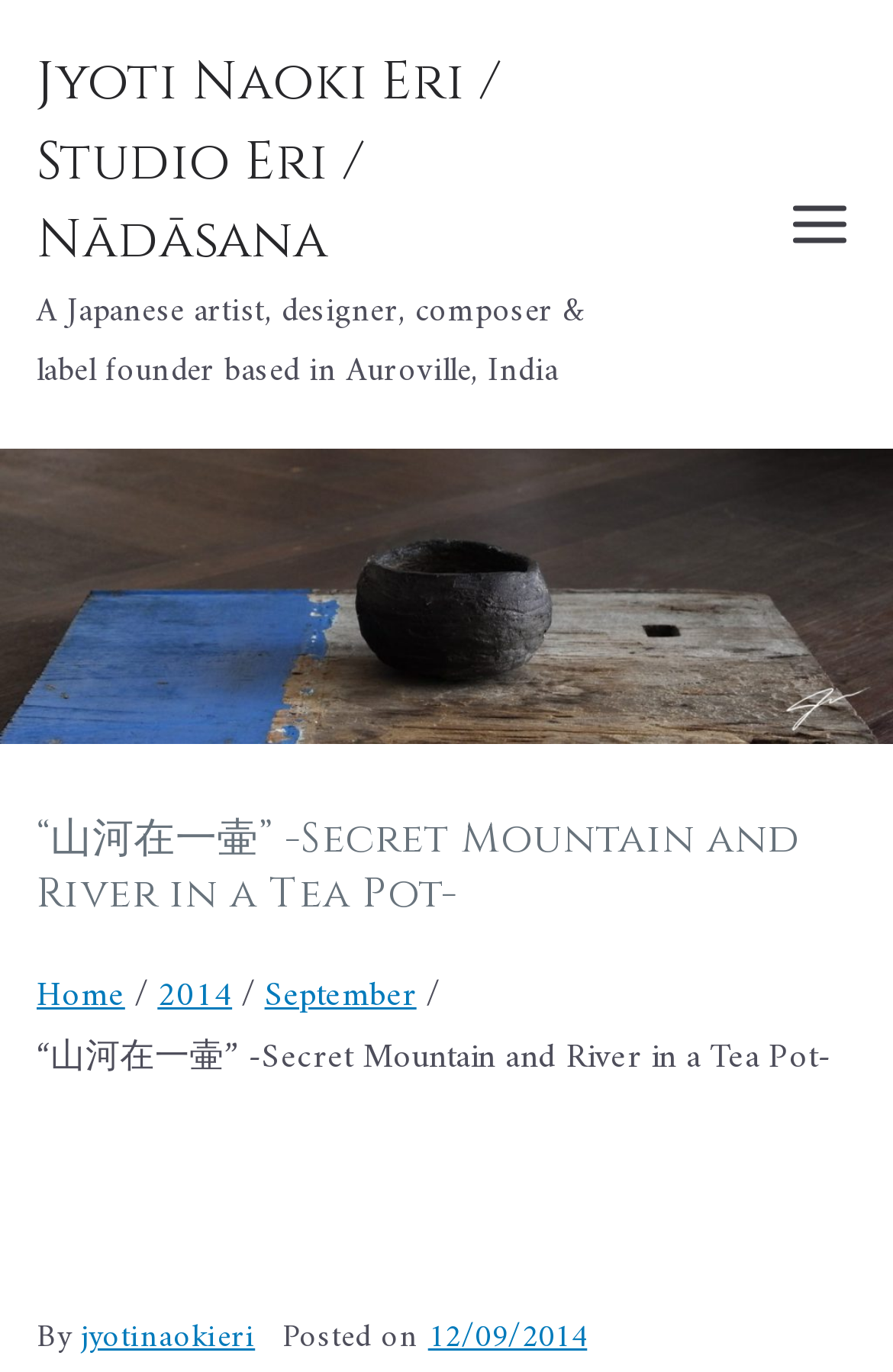What is the location of Jyoti Naoki Eri?
Provide an in-depth and detailed answer to the question.

From the static text 'A Japanese artist, designer, composer & label founder based in Auroville, India', we can determine that Jyoti Naoki Eri is based in Auroville, India.